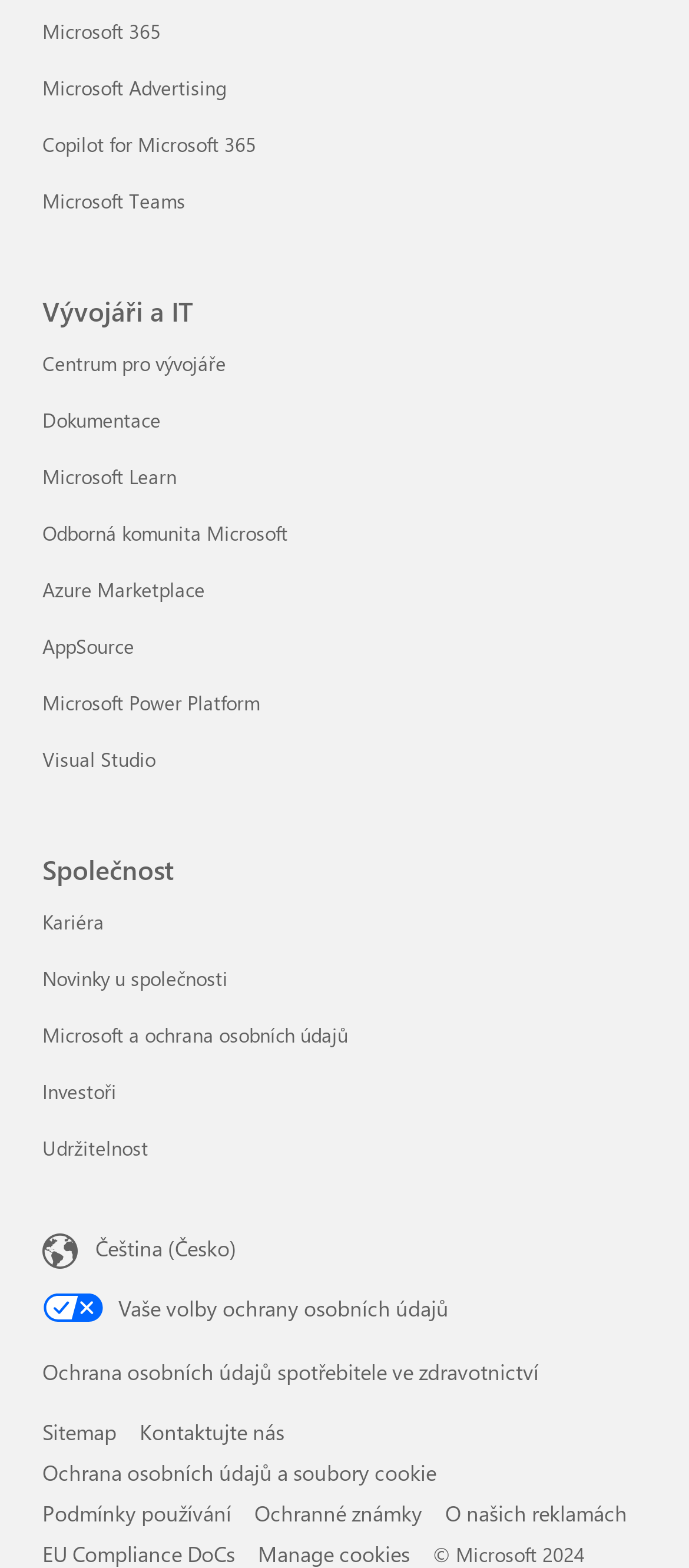Pinpoint the bounding box coordinates of the clickable element to carry out the following instruction: "go to logistics-transport page."

None